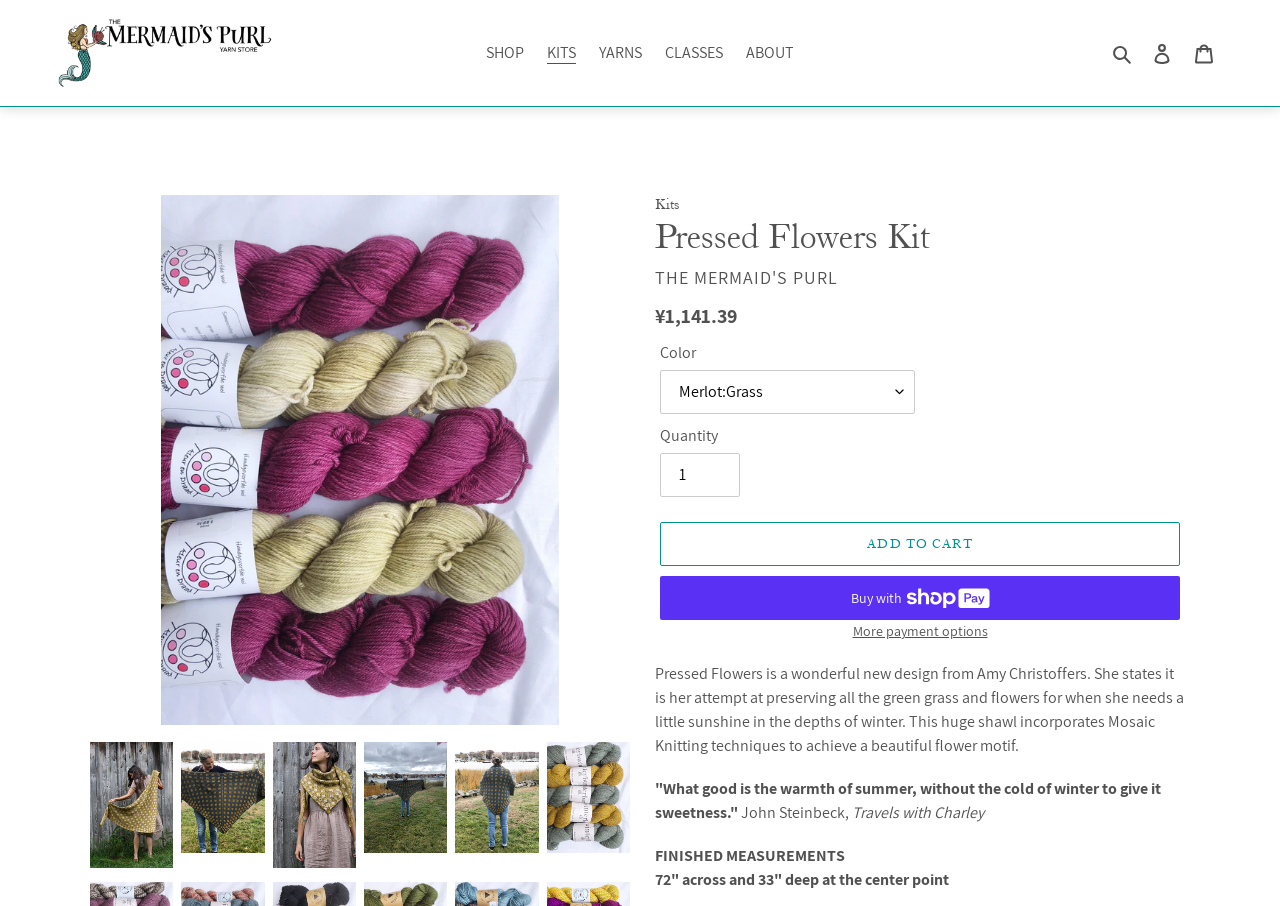What is the finished measurement of the shawl?
Provide an in-depth and detailed explanation in response to the question.

I found the answer by looking at the static text which contains the finished measurements of the shawl, specifically '72" across and 33" deep at the center point'.